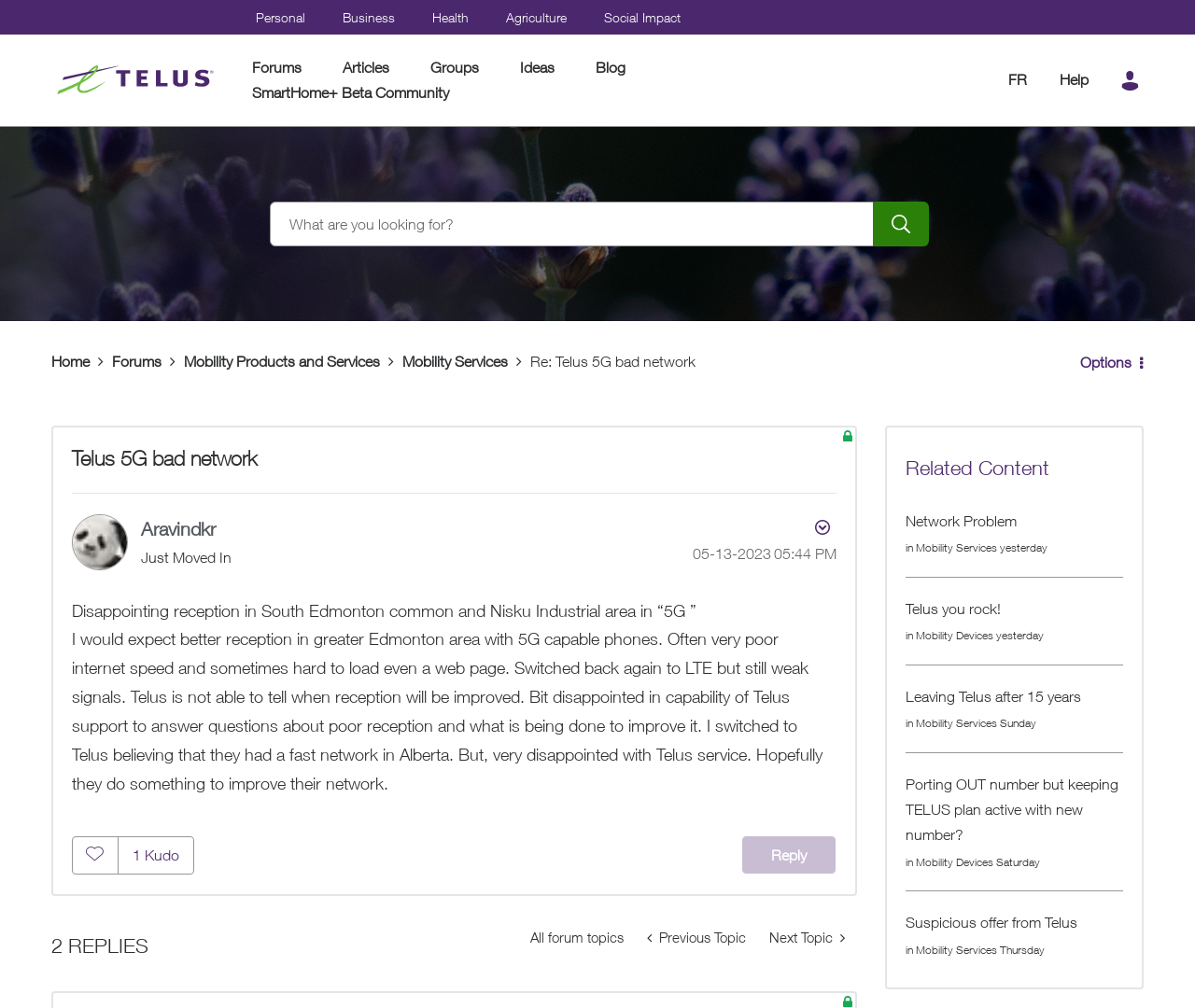Locate the bounding box coordinates of the element I should click to achieve the following instruction: "Reply to Telus 5G bad network post".

[0.621, 0.829, 0.7, 0.866]